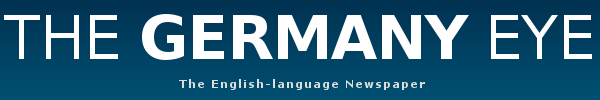Compose an extensive description of the image.

The image features the header of "The Germany Eye," an English-language newspaper. The prominent title is displayed in bold, uppercase letters, exuding a sense of authority and clarity. Below the title, a subtler line reads "The English-language Newspaper," indicating its focus on catering to English-speaking readers in Germany. The background is a gradient from dark blue to lighter shades, enhancing the visibility of the white text. This design choice aims to convey a professional and modern aesthetic, suitable for delivering news and information to its audience.